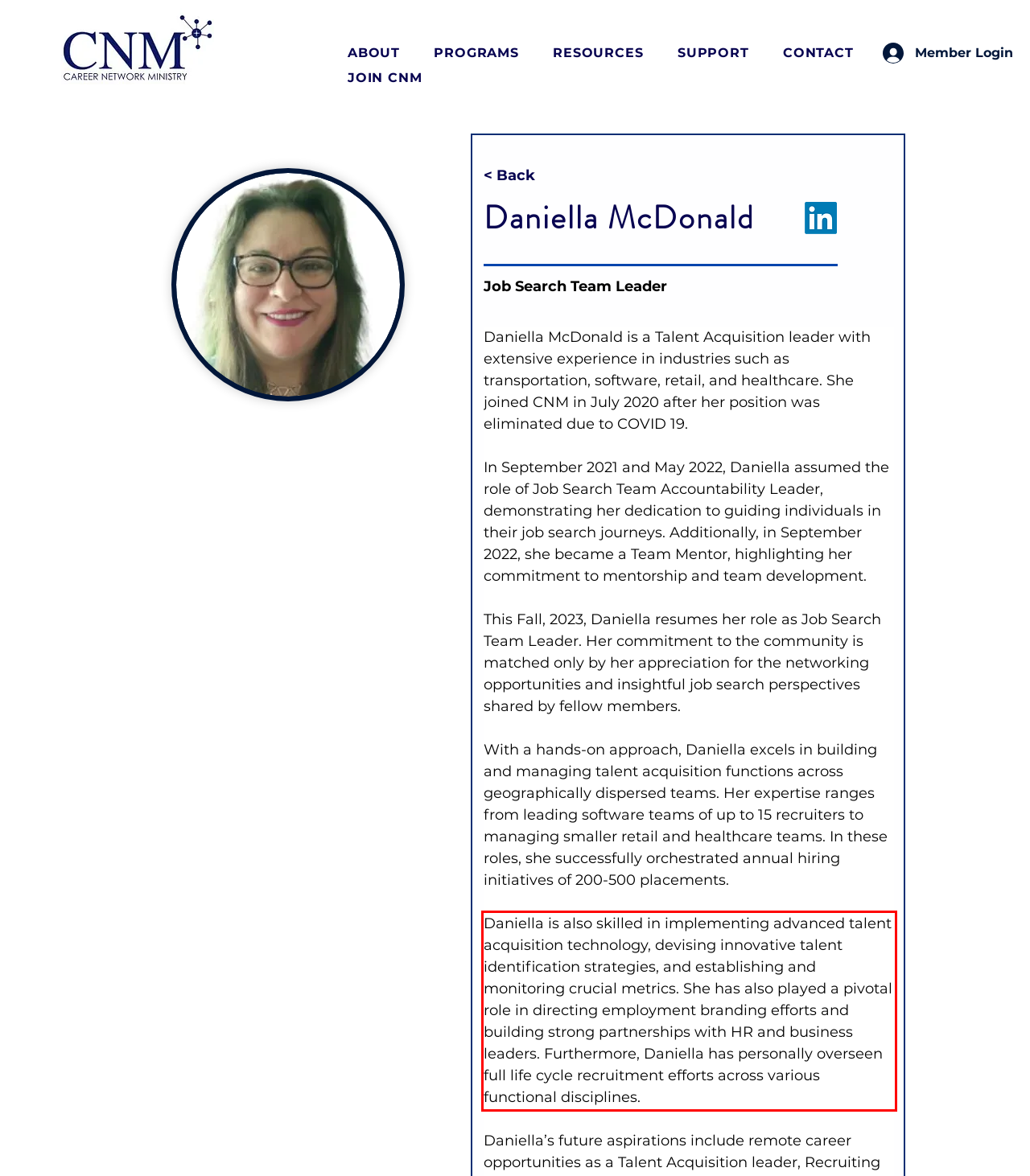There is a screenshot of a webpage with a red bounding box around a UI element. Please use OCR to extract the text within the red bounding box.

Daniella is also skilled in implementing advanced talent acquisition technology, devising innovative talent identification strategies, and establishing and monitoring crucial metrics. She has also played a pivotal role in directing employment branding efforts and building strong partnerships with HR and business leaders. Furthermore, Daniella has personally overseen full life cycle recruitment efforts across various functional disciplines.